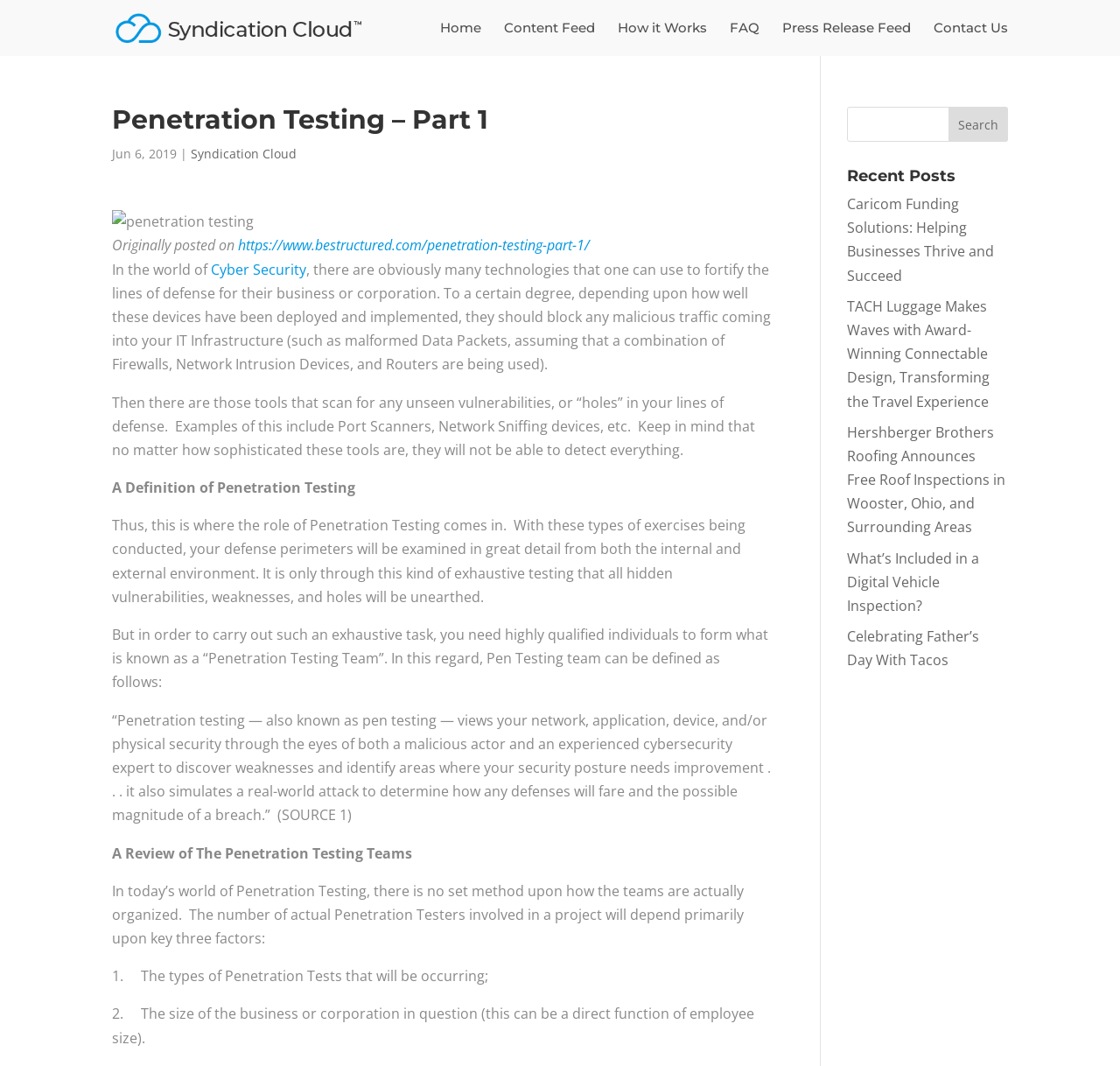Identify and provide the bounding box for the element described by: "alt="Syndication Cloud"".

[0.103, 0.017, 0.303, 0.033]